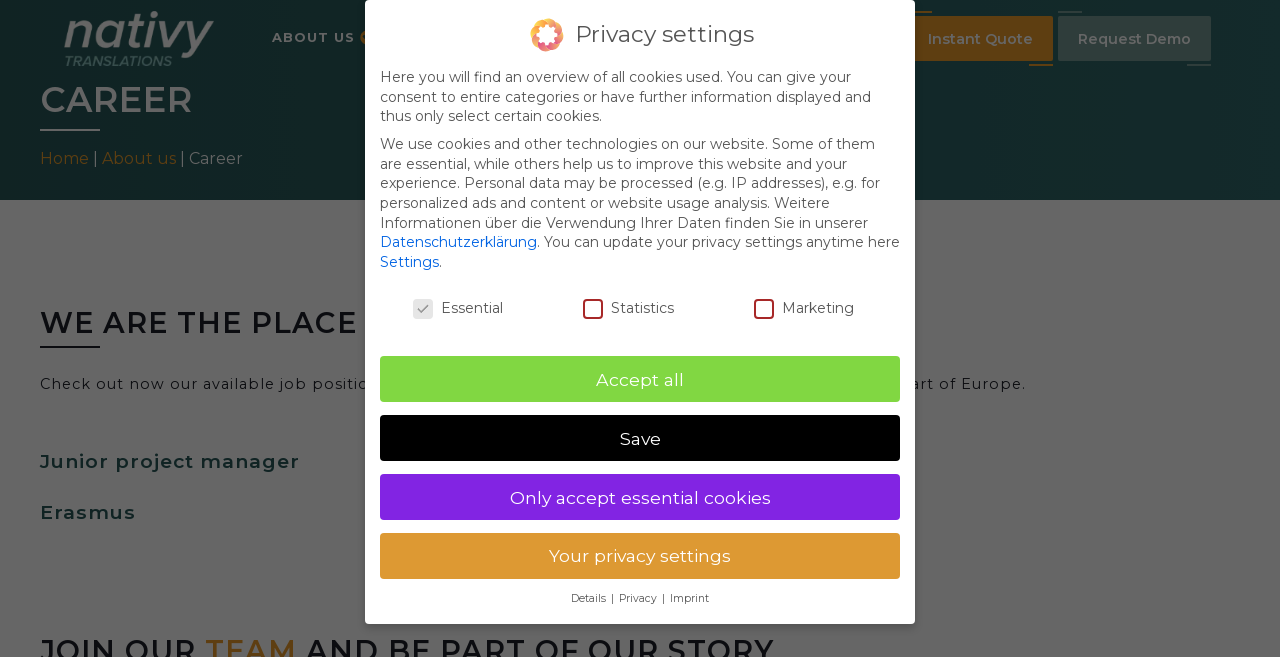Provide a brief response to the question below using one word or phrase:
What is the purpose of the 'Instant Quote' button?

To get an instant quote